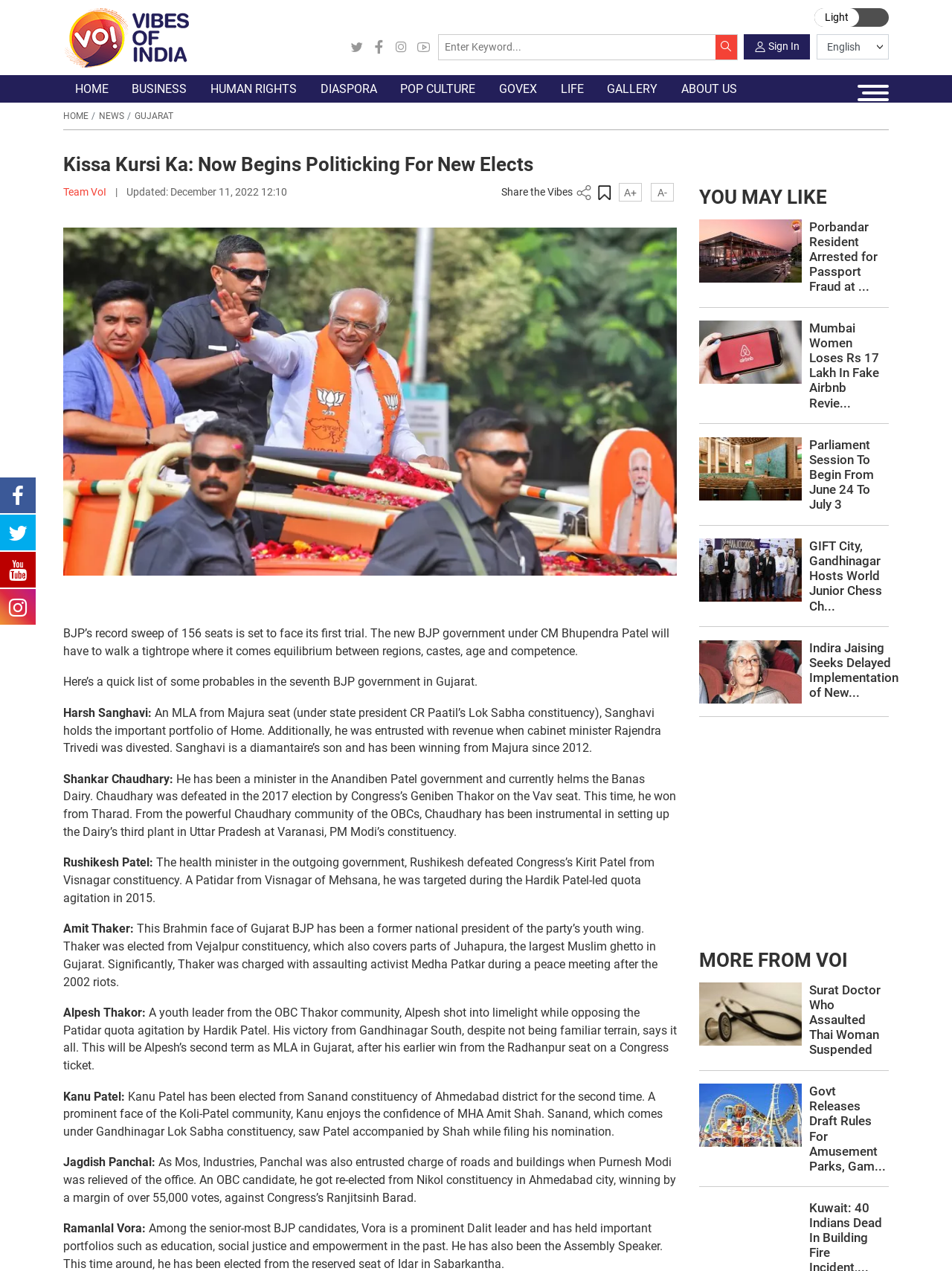Create a detailed description of the webpage's content and layout.

This webpage appears to be a news article from Vibes of India, with the title "Kissa Kursi Ka: Now Begins Politicking For New Elects". At the top of the page, there is a navigation menu with links to various sections such as "HOME", "BUSINESS", "HUMAN RIGHTS", and more. Below the navigation menu, there is a search bar and a sign-in button.

The main content of the page is an article about the new BJP government in Gujarat, with a focus on the potential cabinet members. The article is divided into several sections, each highlighting a different individual who may be part of the new government. The sections include the person's name, a brief description of their background and achievements, and their potential role in the government.

To the right of the main content, there is a sidebar with several links to other news articles, each with a brief summary and an accompanying image. The articles appear to be related to various topics such as politics, crime, and entertainment.

At the bottom of the page, there is a section titled "YOU MAY LIKE" with more links to news articles, and another section titled "MORE FROM VOI" with additional links to articles from Vibes of India.

Throughout the page, there are several social media buttons and a font size adjustment feature. The overall layout of the page is clean and easy to navigate, with clear headings and concise text.